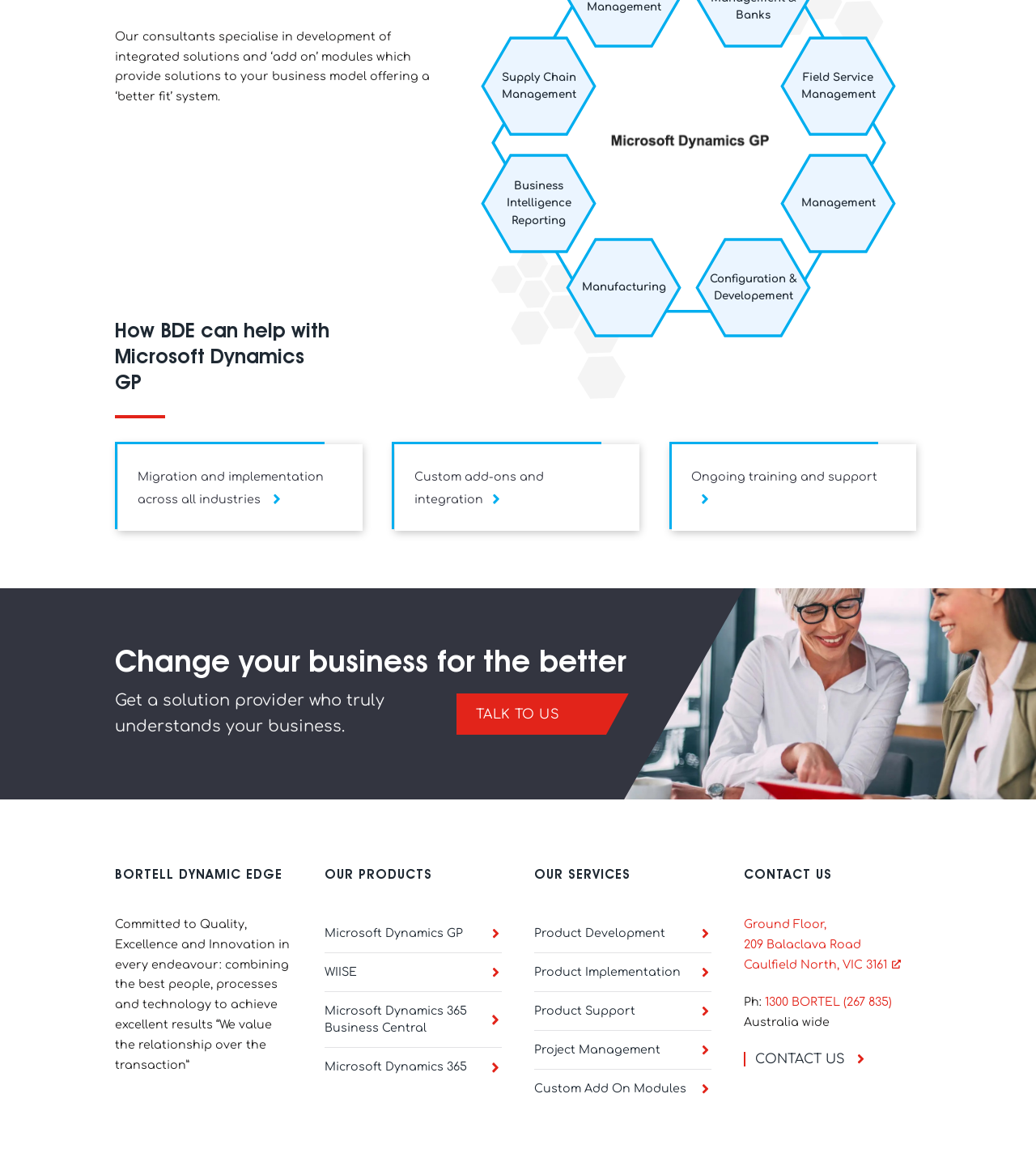Can you find the bounding box coordinates for the element to click on to achieve the instruction: "Learn about 'Product Development'"?

[0.516, 0.805, 0.687, 0.82]